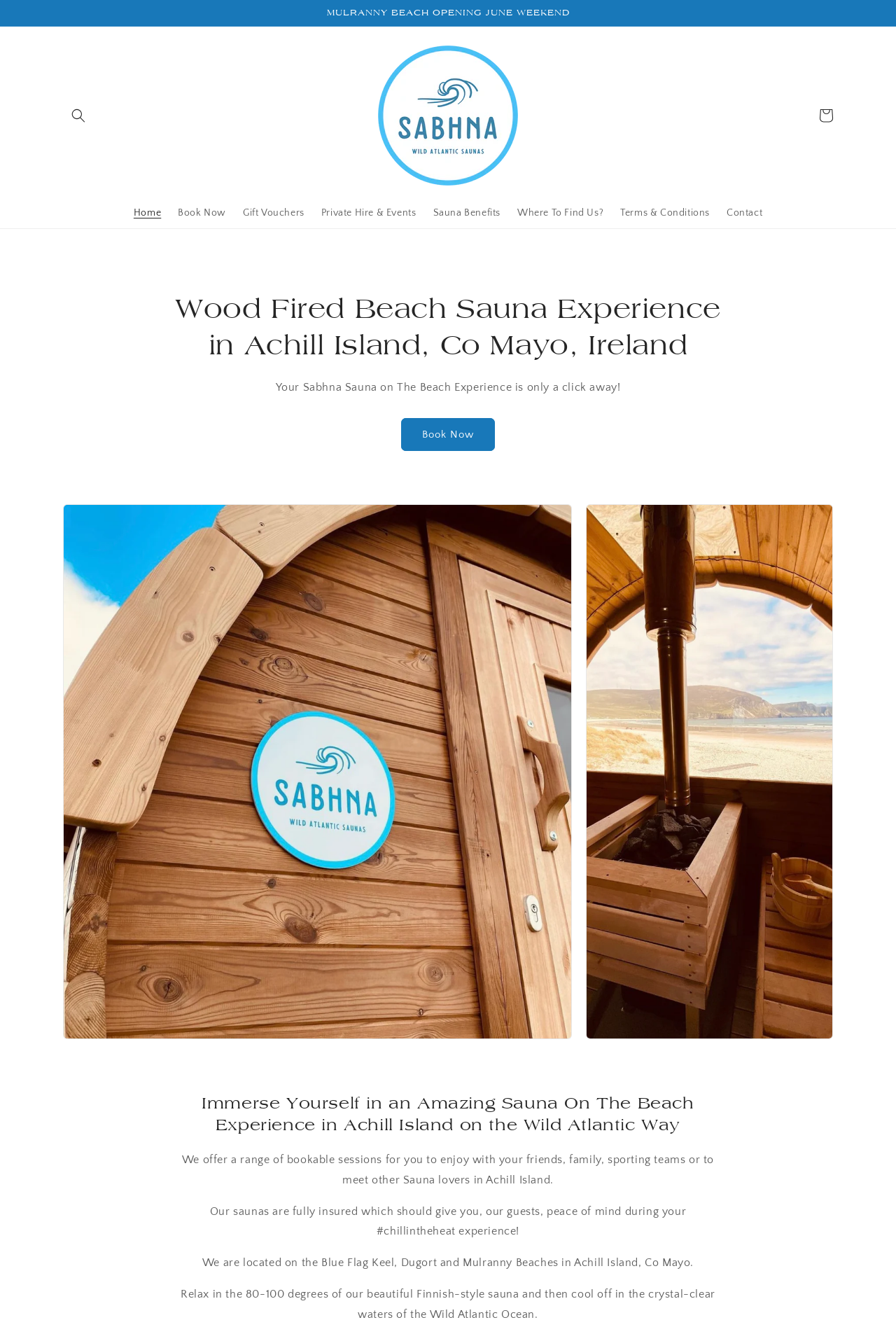Please locate the bounding box coordinates of the element that should be clicked to achieve the given instruction: "Book Now".

[0.189, 0.149, 0.262, 0.171]